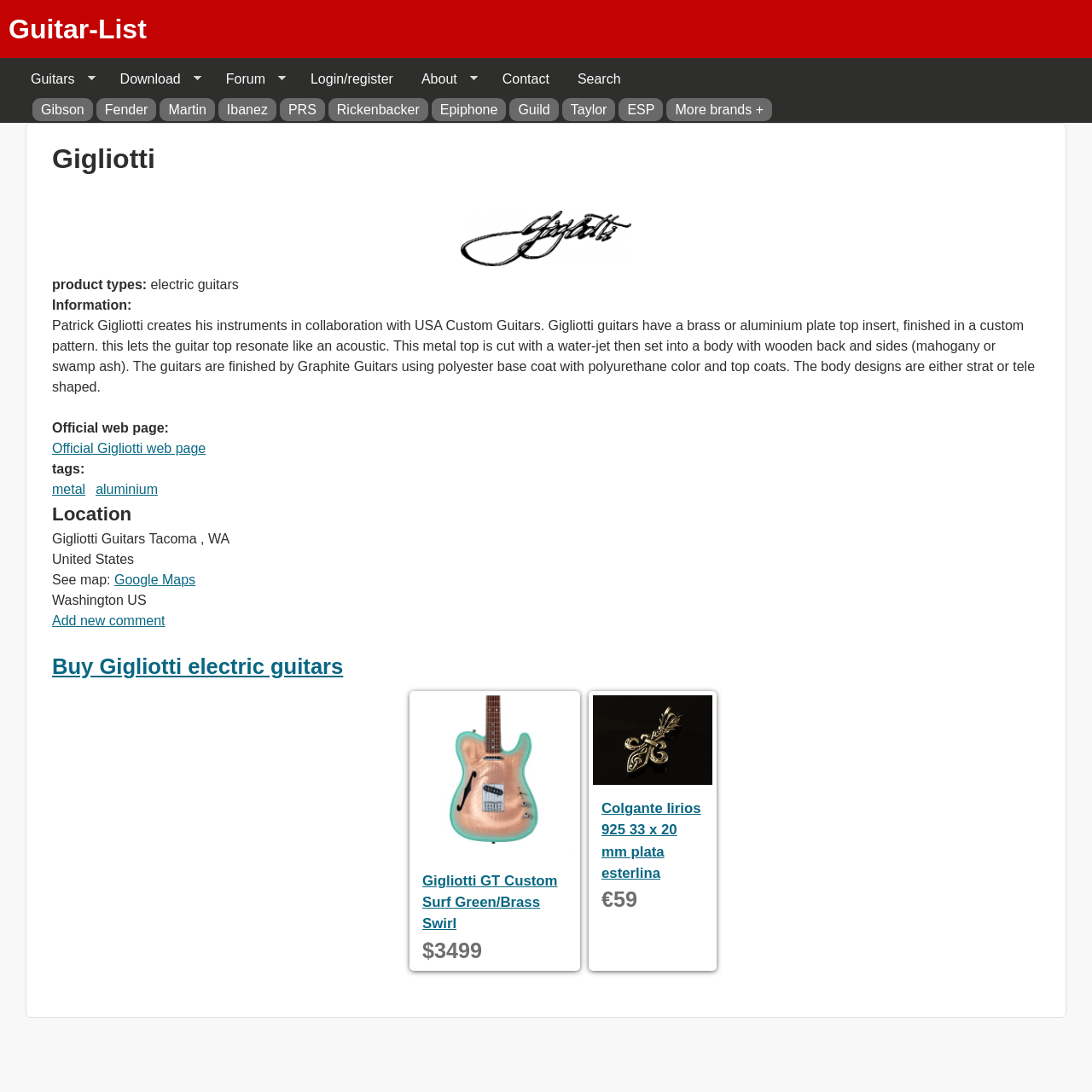Pinpoint the bounding box coordinates for the area that should be clicked to perform the following instruction: "Visit the official Gigliotti web page".

[0.048, 0.404, 0.188, 0.417]